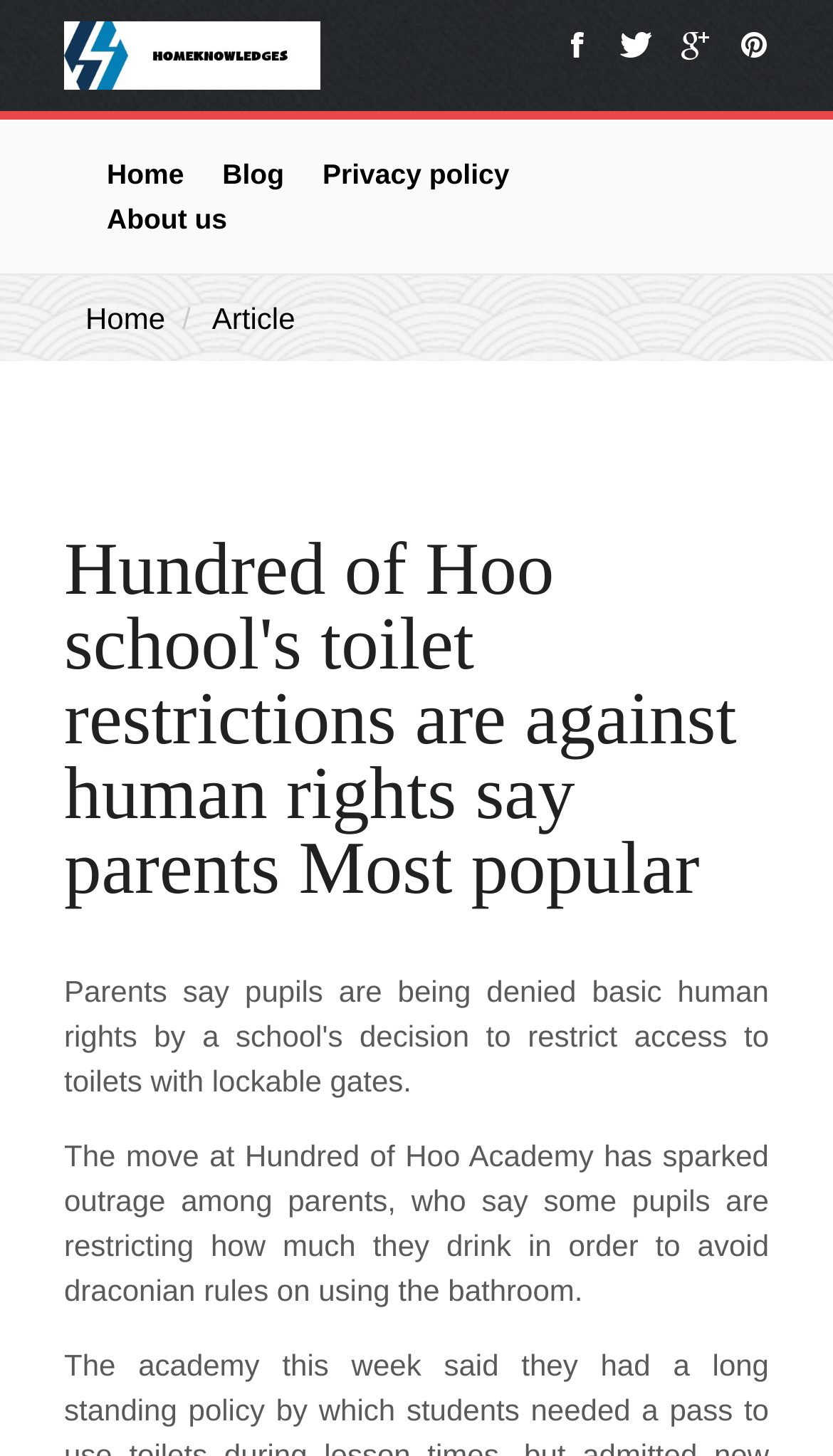Identify the bounding box coordinates of the part that should be clicked to carry out this instruction: "go to home page".

[0.108, 0.097, 0.241, 0.142]